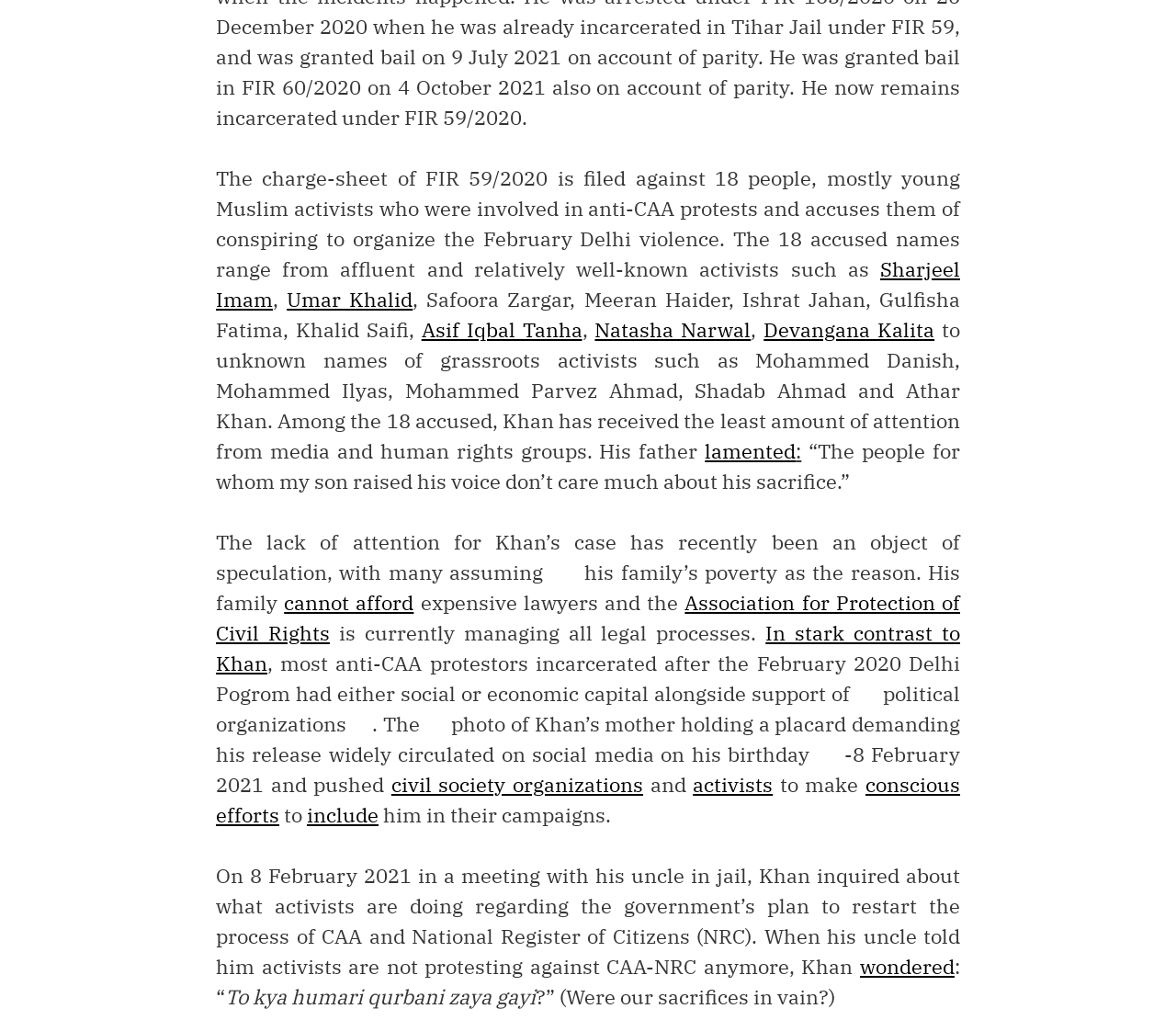Identify the bounding box coordinates necessary to click and complete the given instruction: "Click on Sharjeel Imam".

[0.184, 0.251, 0.816, 0.307]